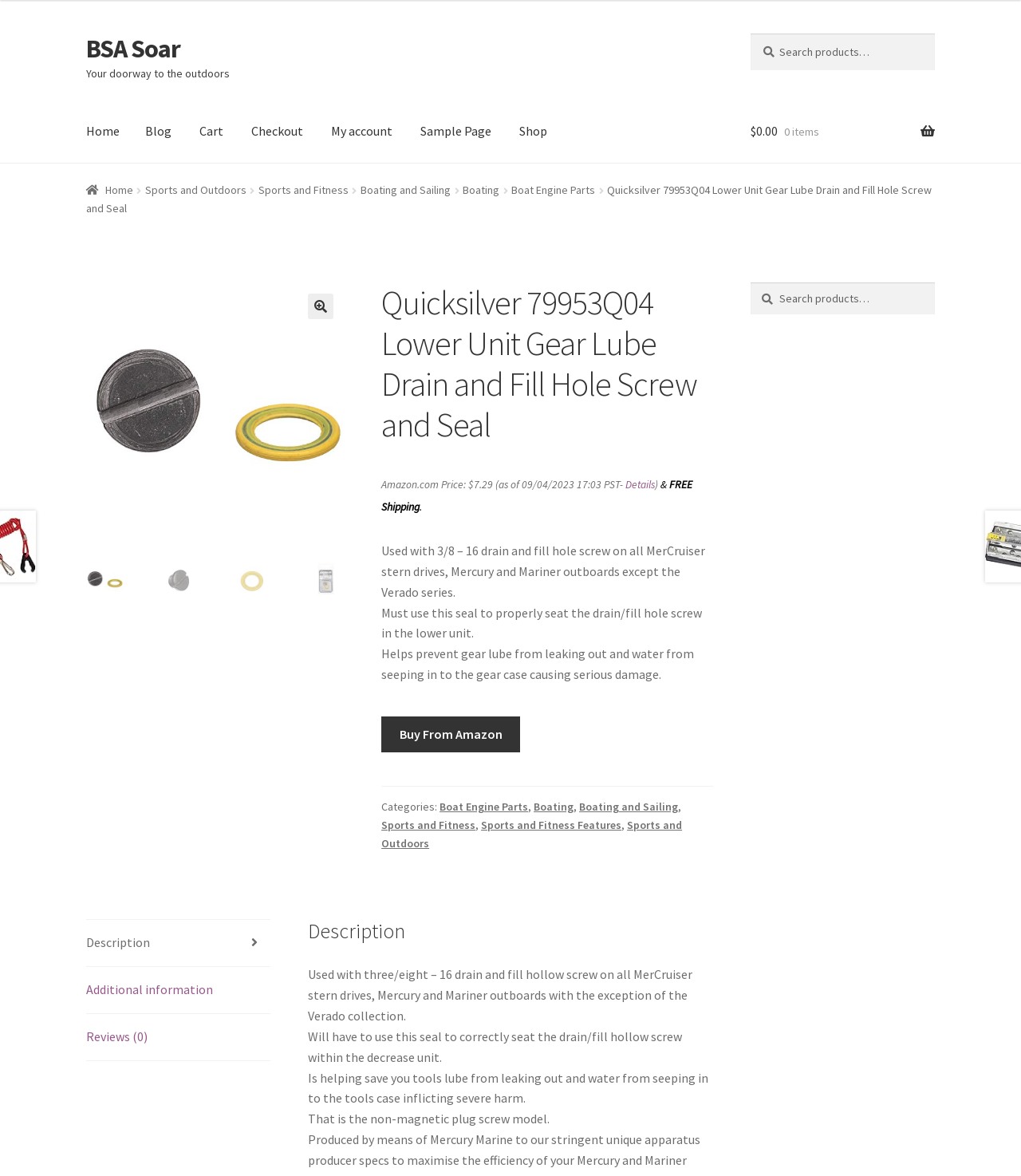Using the information shown in the image, answer the question with as much detail as possible: What type of products is this?

I found the product category by looking at the categories section on the webpage, which lists 'Boat Engine Parts' as one of the categories.